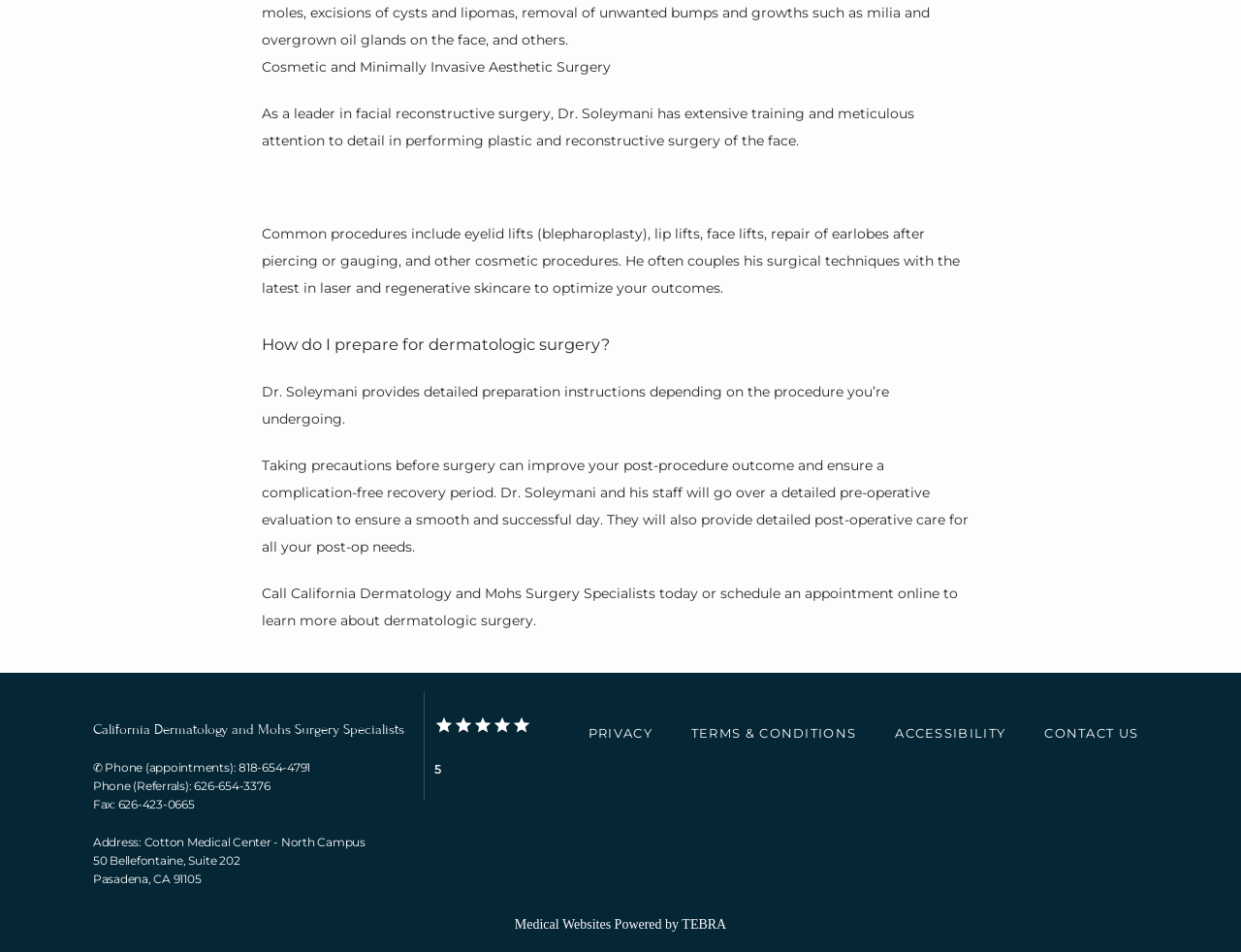Based on the image, provide a detailed and complete answer to the question: 
What can be done to improve post-procedure outcome?

The webpage mentions that taking precautions before surgery can improve the post-procedure outcome and ensure a complication-free recovery period, suggesting that preparing properly for the surgery is key to achieving a successful outcome.